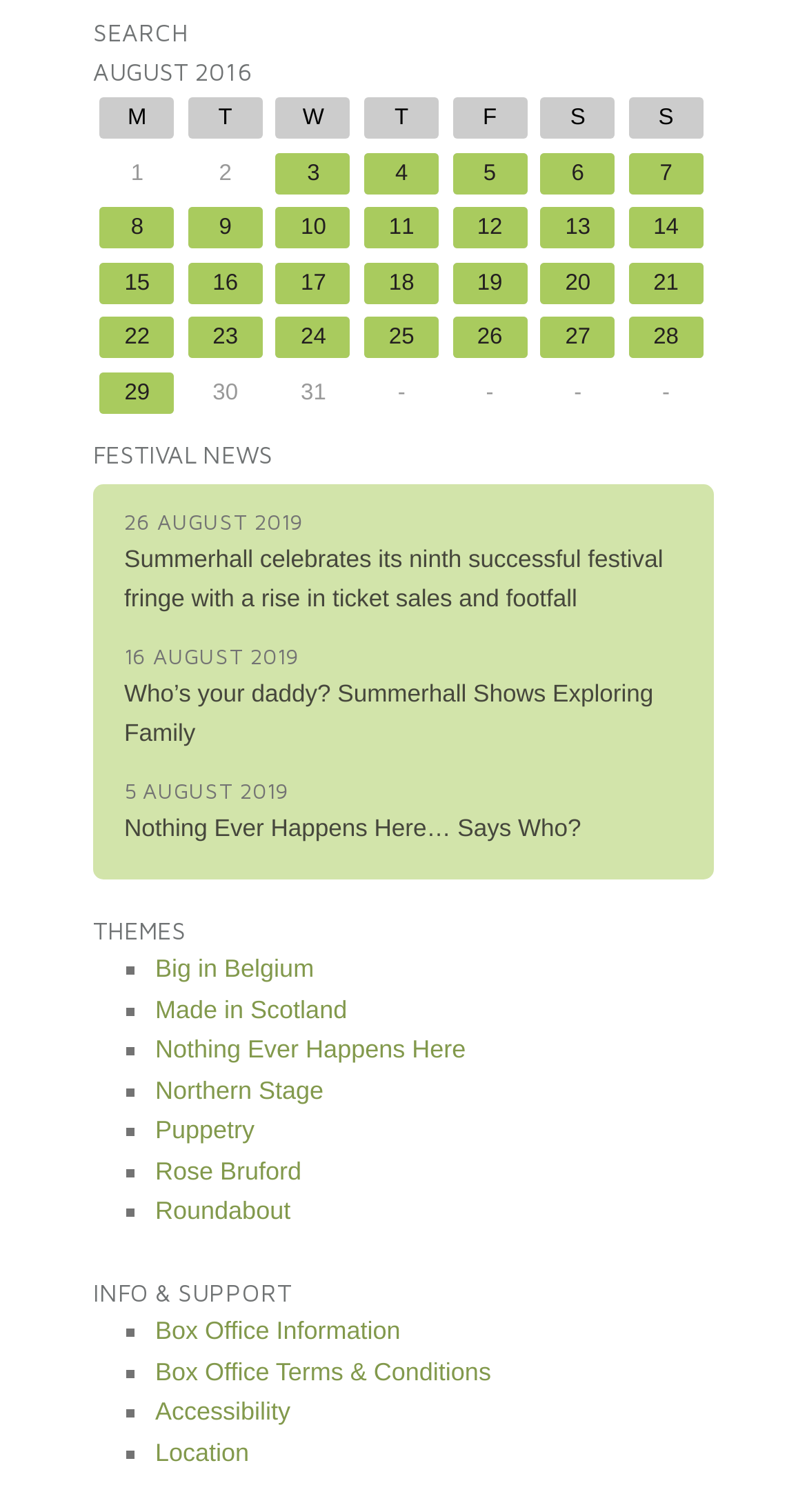What is the date of the news article 'Summerhall celebrates its ninth successful festival fringe with a rise in ticket sales and footfall'?
Refer to the image and respond with a one-word or short-phrase answer.

26 AUGUST 2019